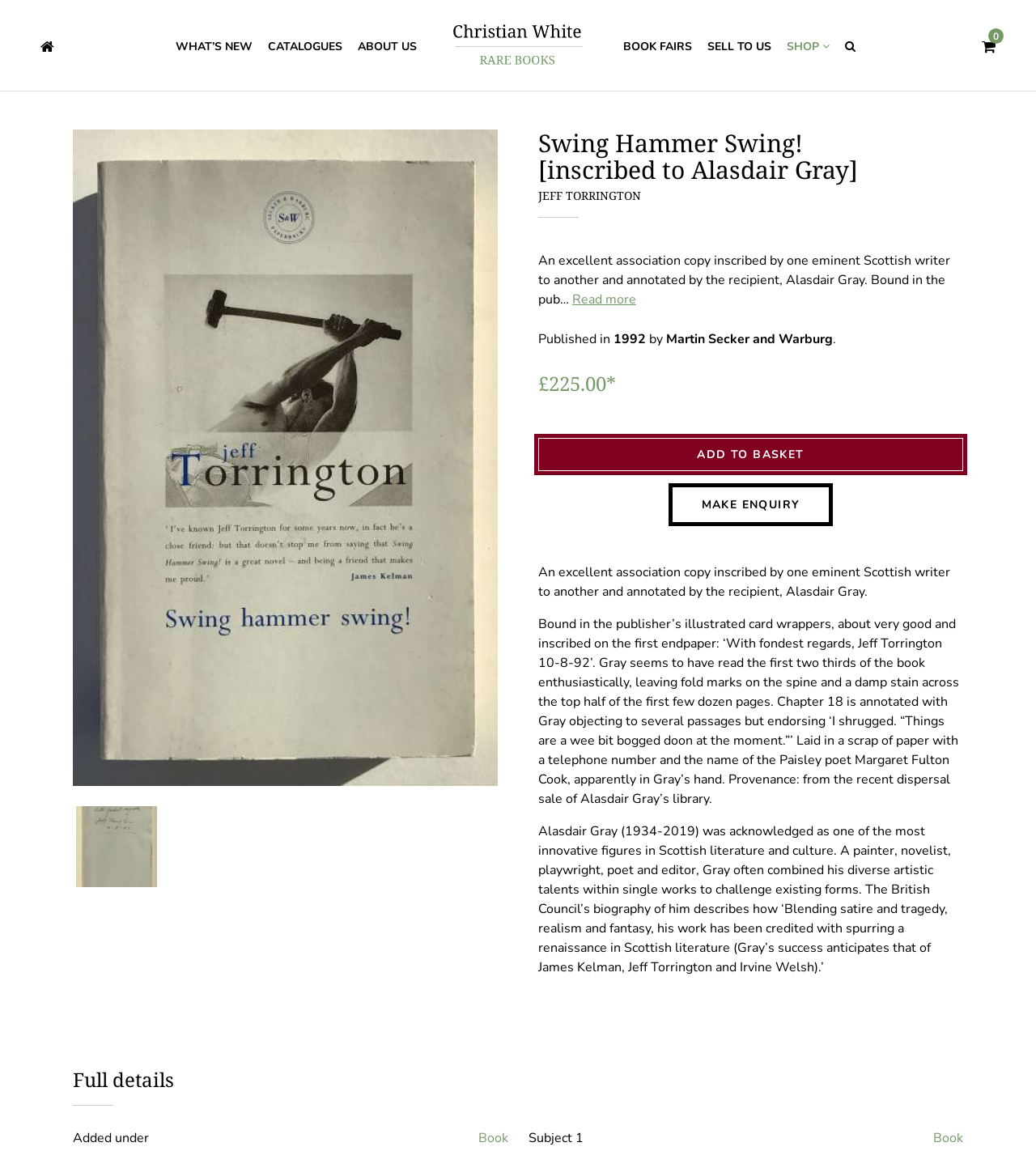Locate the bounding box coordinates of the clickable region necessary to complete the following instruction: "Click on WHAT'S NEW". Provide the coordinates in the format of four float numbers between 0 and 1, i.e., [left, top, right, bottom].

[0.17, 0.034, 0.244, 0.047]